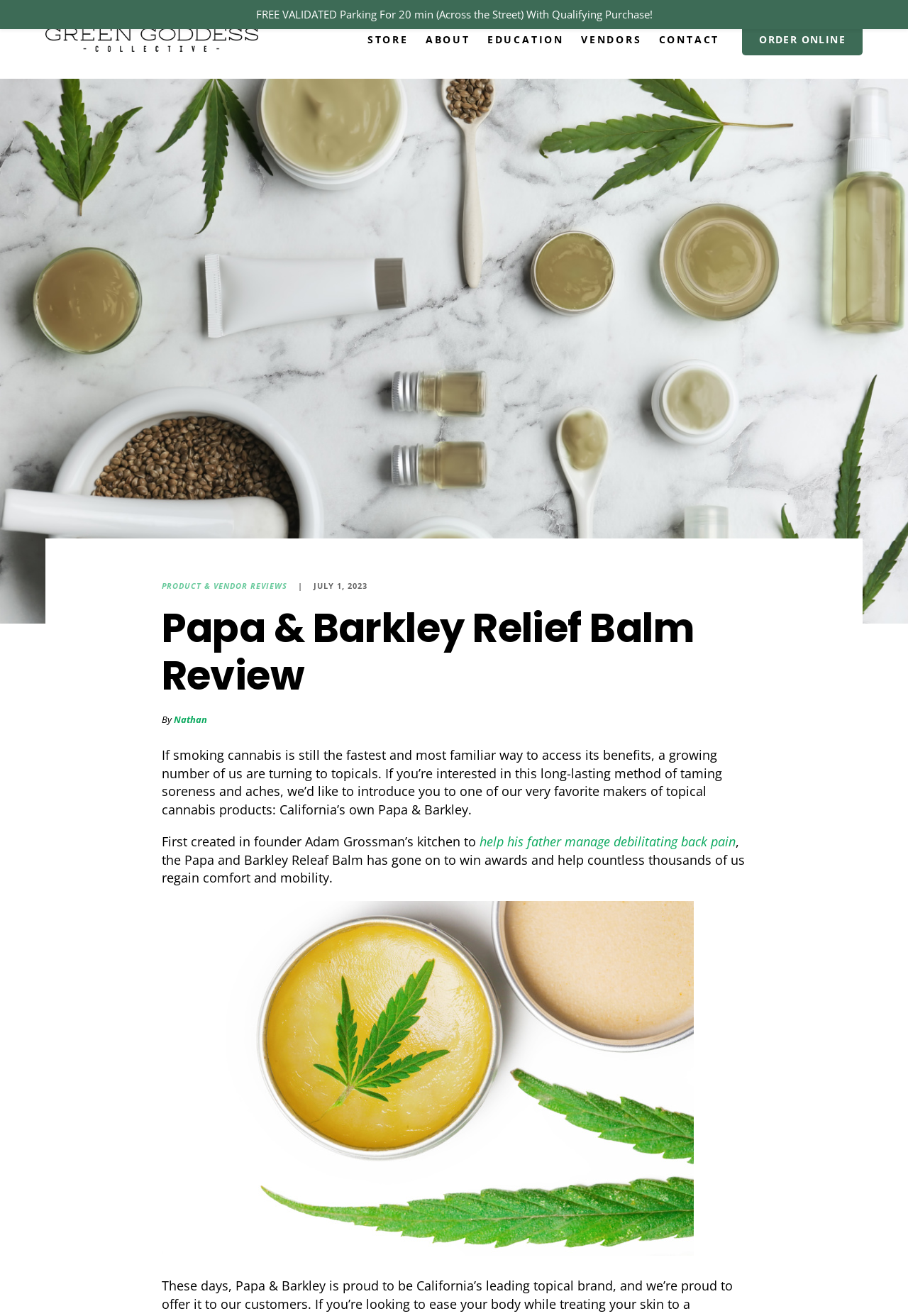Refer to the element description Store and identify the corresponding bounding box in the screenshot. Format the coordinates as (top-left x, top-left y, bottom-right x, bottom-right y) with values in the range of 0 to 1.

[0.395, 0.001, 0.459, 0.06]